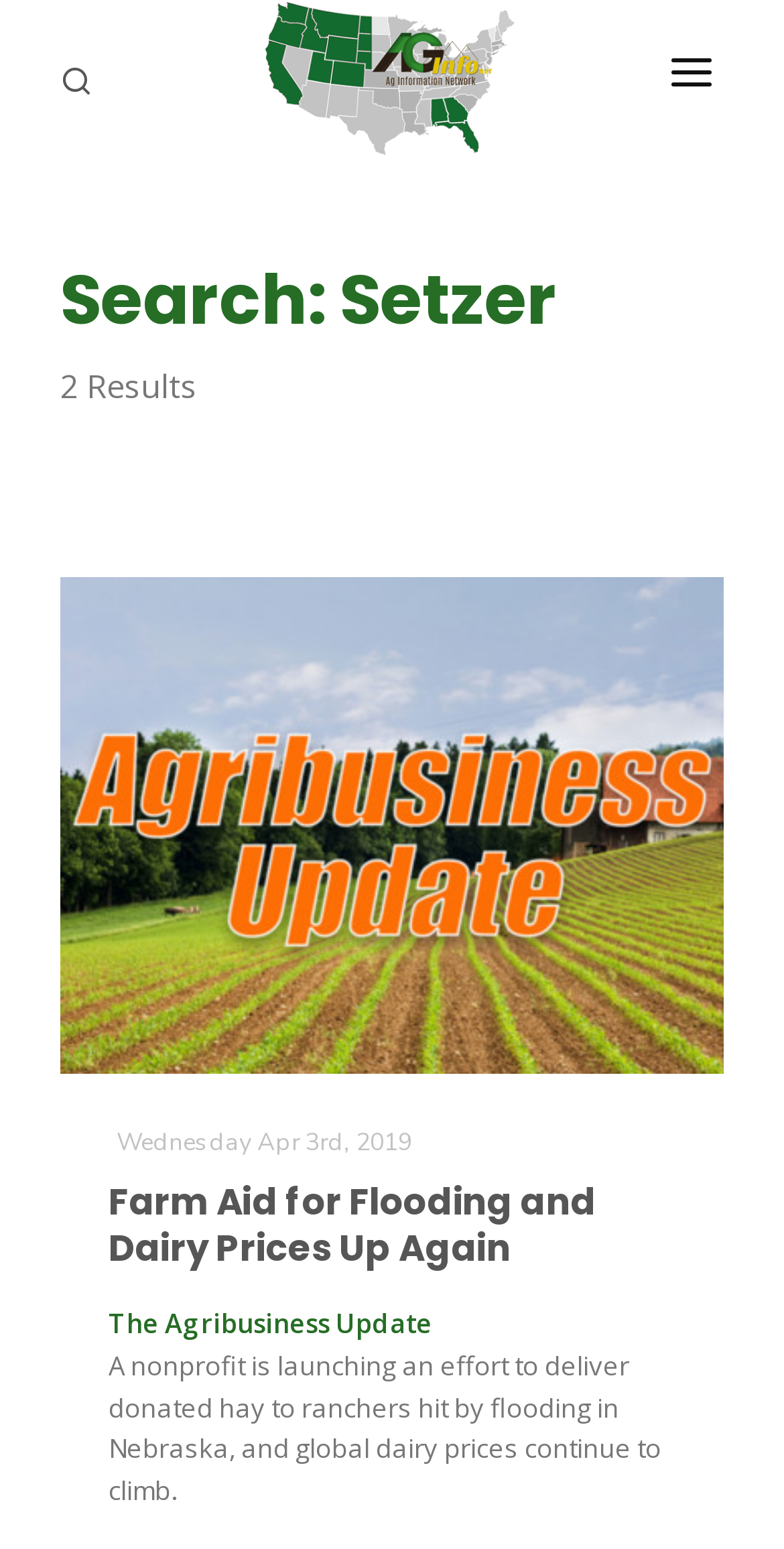Give a detailed account of the webpage, highlighting key information.

The webpage is titled "AG INFORMATION NETWORK OF THE WEST" and features a prominent logo at the top center, with a search box to its right. Below the logo, there are several navigation links, including "PROGRAMS", "ABOUT US", "REPORTERS", "ADVERTISE", "AGENCY PLANNING TOOL", and "CAYAC", arranged horizontally across the top of the page.

The main content area is divided into two sections. On the left, there is a list of links to various programs, including "Farm of the Future", "California Ag Today", and "The Agribusiness Update", each accompanied by a small image. On the right, there is a search results section, which displays a heading "Search: Setzer" and lists two results, including an article titled "Farm Aid for Flooding and Dairy Prices Up Again" with a corresponding image.

The article section includes a brief summary of the article, along with the date "Wednesday Apr 3rd, 2019" and a link to the full article. There are also several buttons and links scattered throughout the page, including a button with an icon at the top right corner, and a link with two arrow icons at the bottom right corner.

Overall, the webpage has a clean and organized layout, with clear headings and concise text, making it easy to navigate and find relevant information.